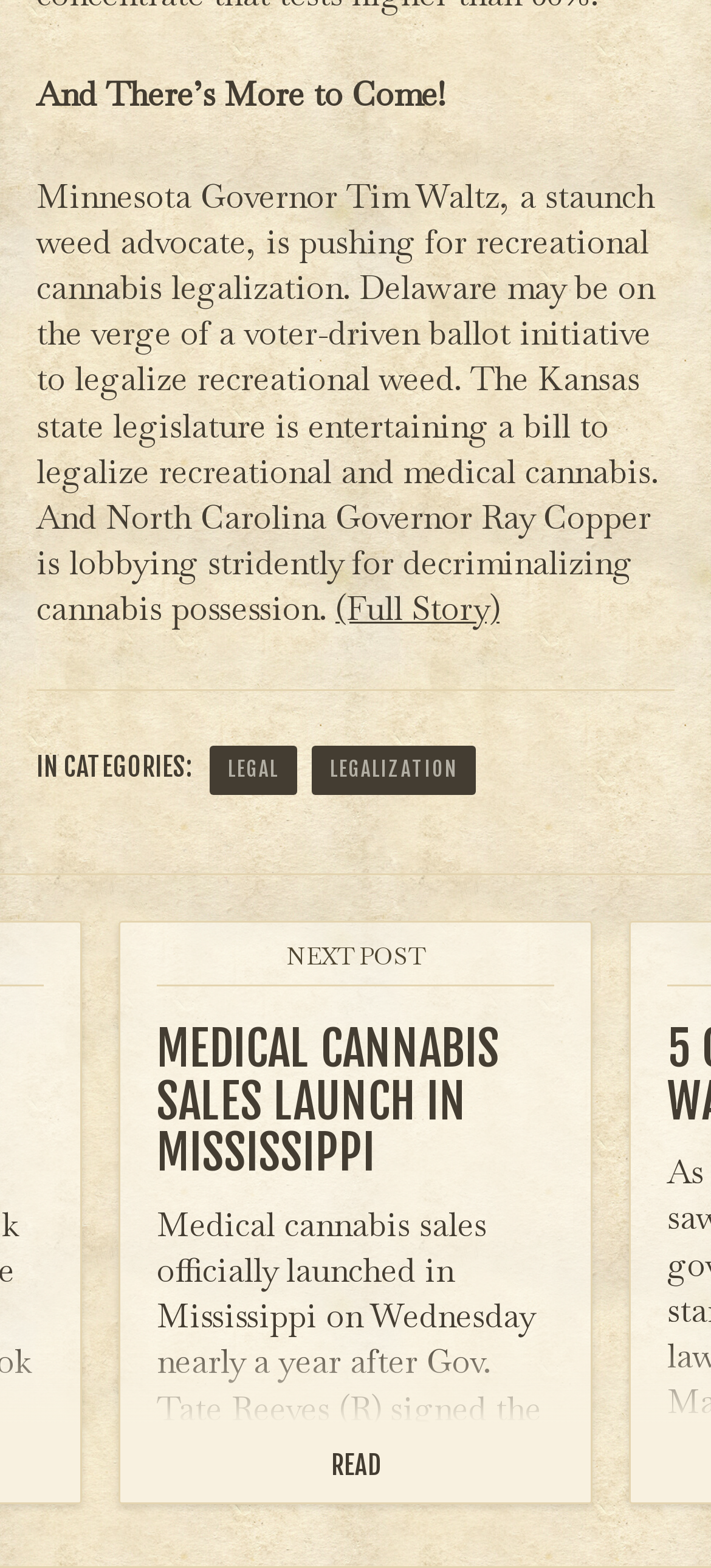Please provide a comprehensive response to the question below by analyzing the image: 
What is the topic of the article?

Based on the text content, I can see that the article is discussing cannabis legalization in various states in the US, including Minnesota, Delaware, Kansas, and North Carolina. The text also mentions medical cannabis sales launching in Mississippi.